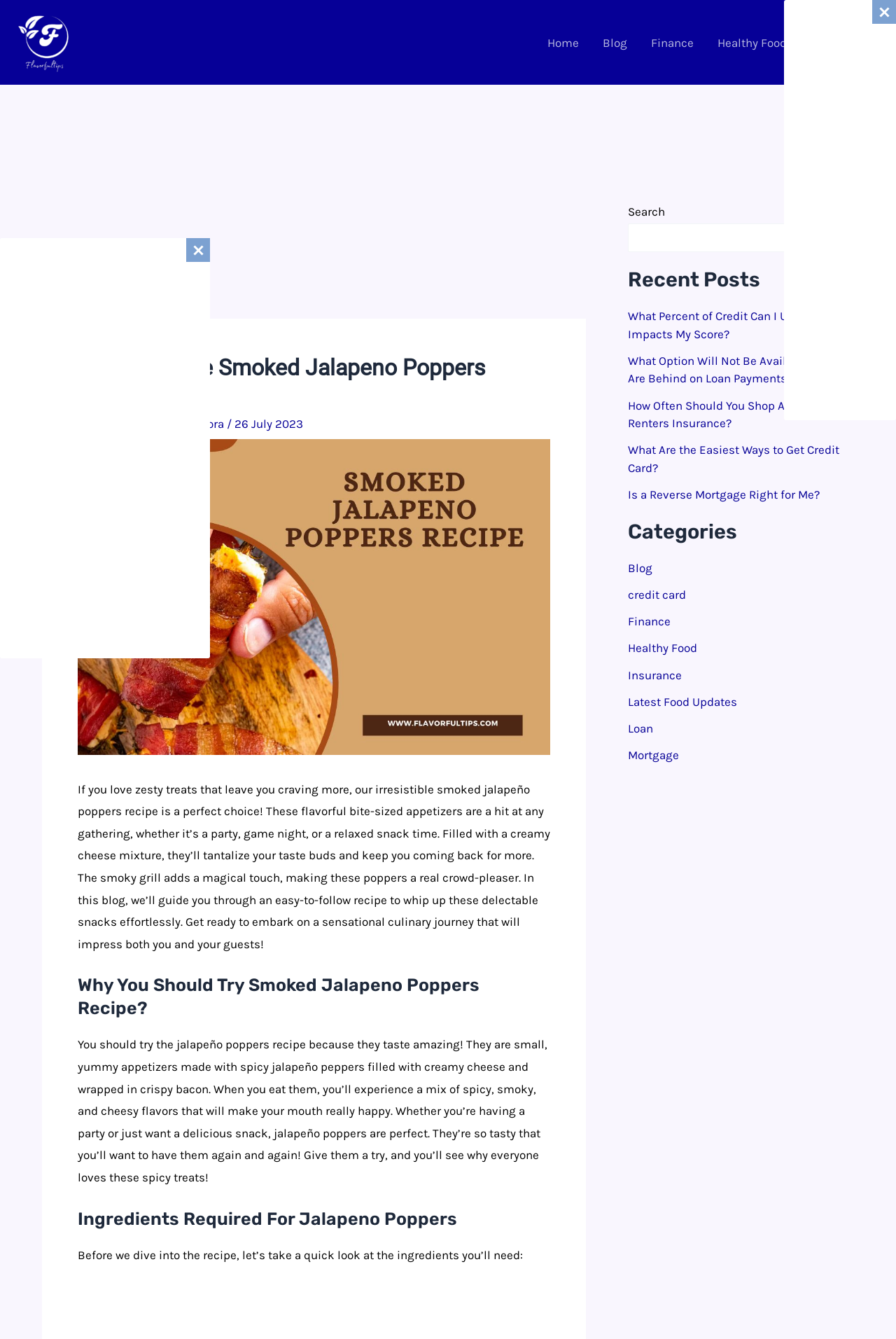How many links are there in the 'Site Navigation: Main Menu' section?
Answer the question with a detailed and thorough explanation.

I counted the number of link elements within the navigation element with the description 'Site Navigation: Main Menu', which are 'Home', 'Blog', 'Finance', 'Healthy Food', and 'About Menu Toggle'.